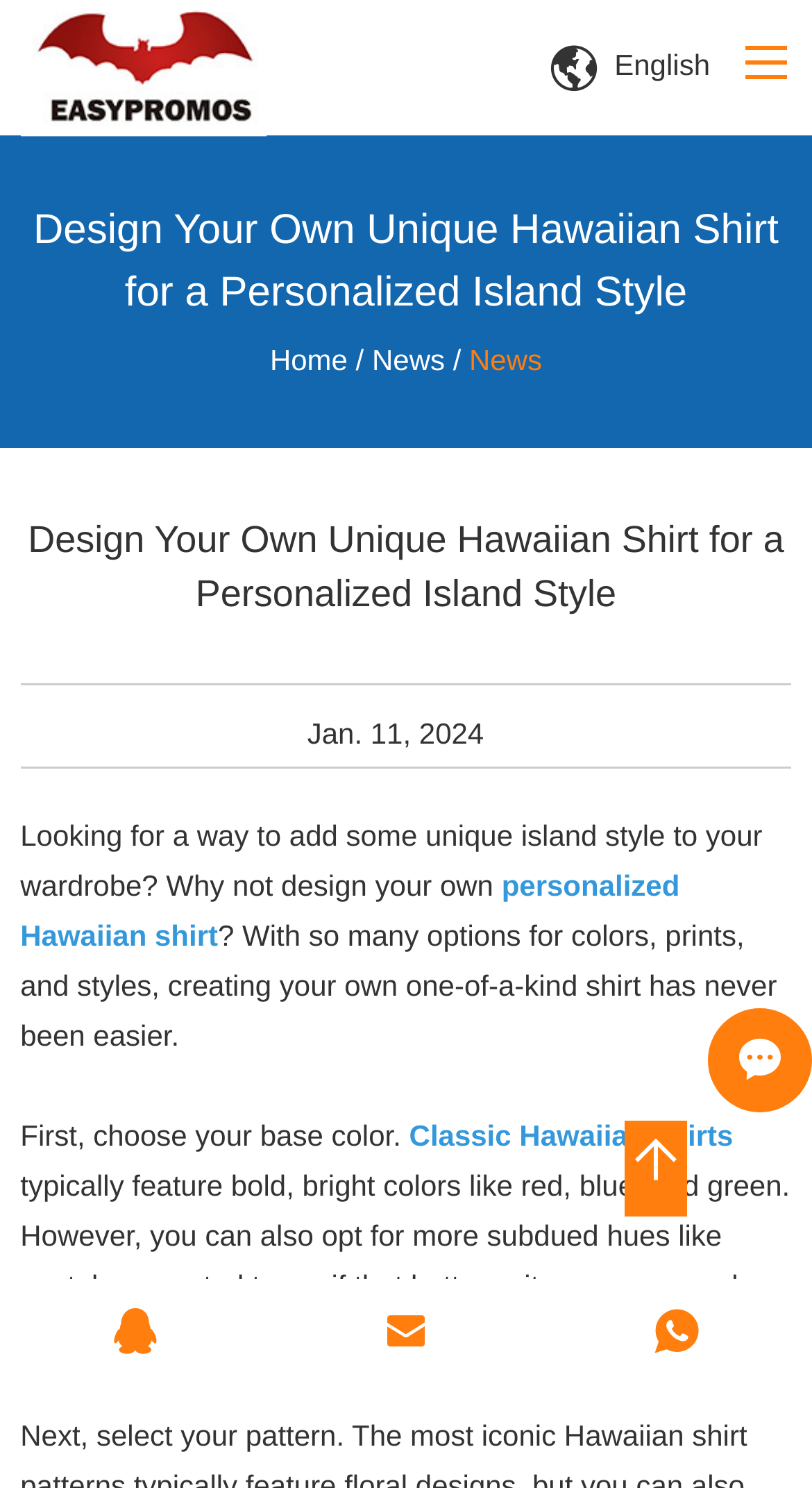Please provide the bounding box coordinates for the element that needs to be clicked to perform the instruction: "Choose the Classic Hawaiian shirts option". The coordinates must consist of four float numbers between 0 and 1, formatted as [left, top, right, bottom].

[0.504, 0.752, 0.903, 0.774]